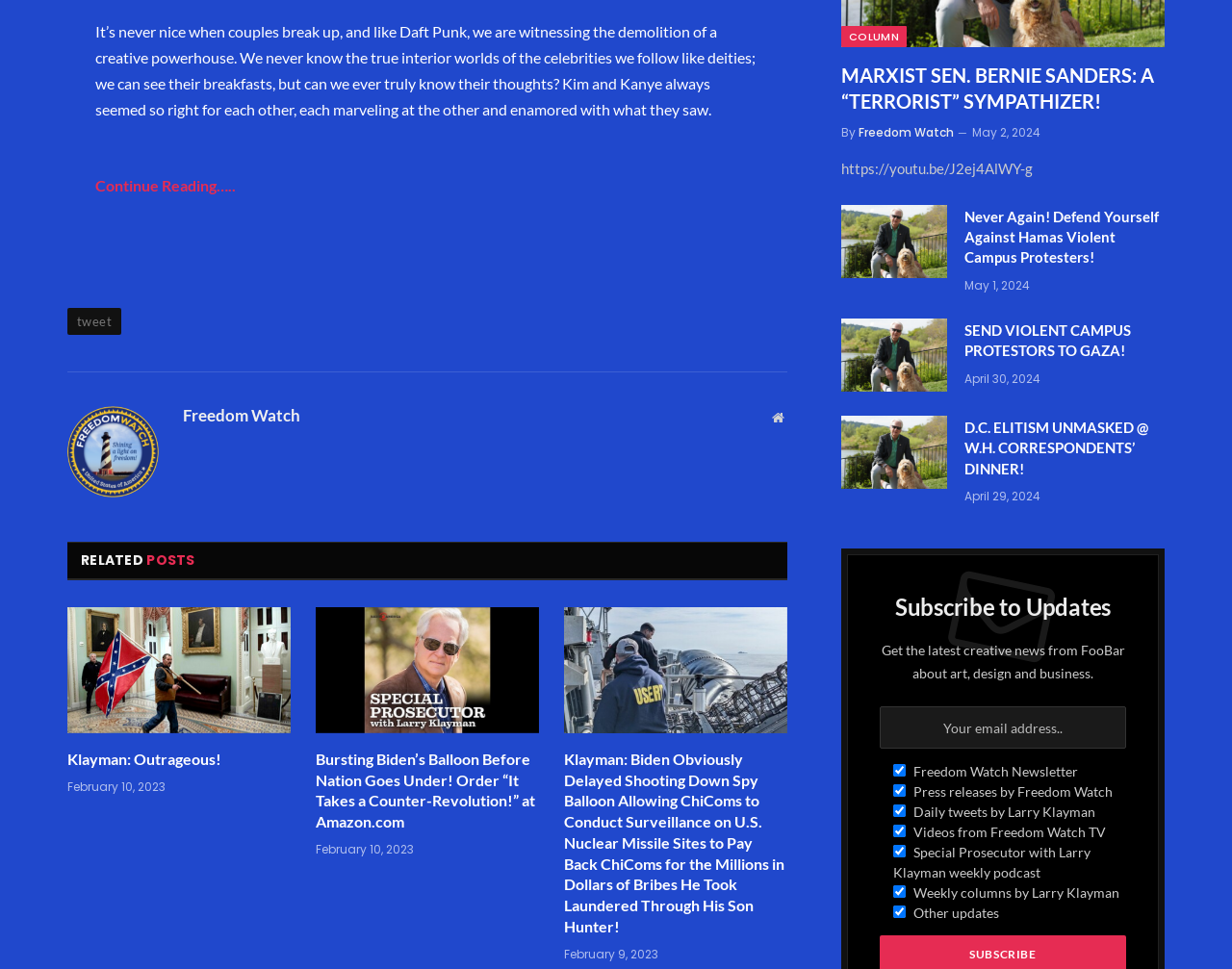Answer in one word or a short phrase: 
How many related posts are listed?

Three